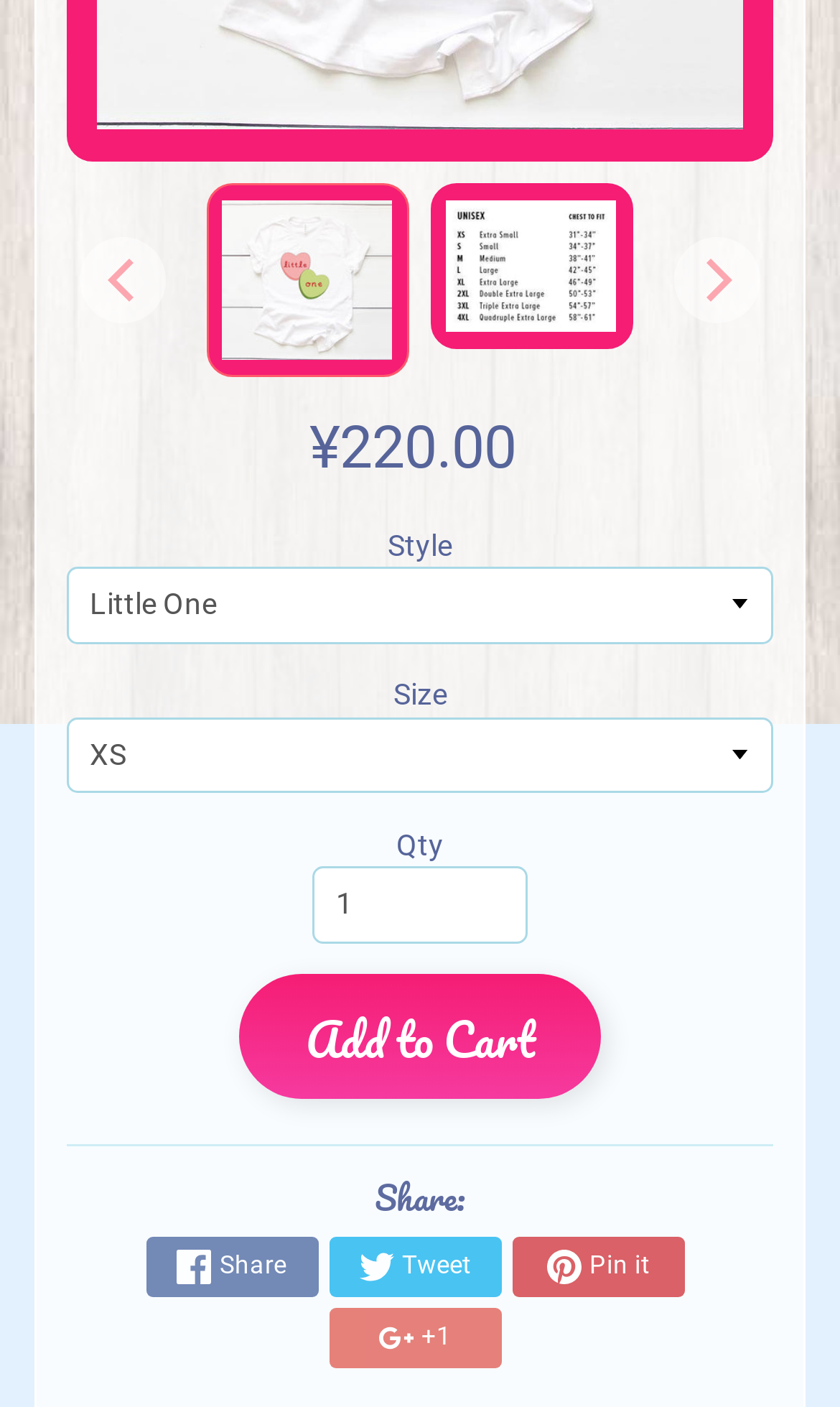Locate the bounding box coordinates of the element that should be clicked to fulfill the instruction: "View Courses".

None